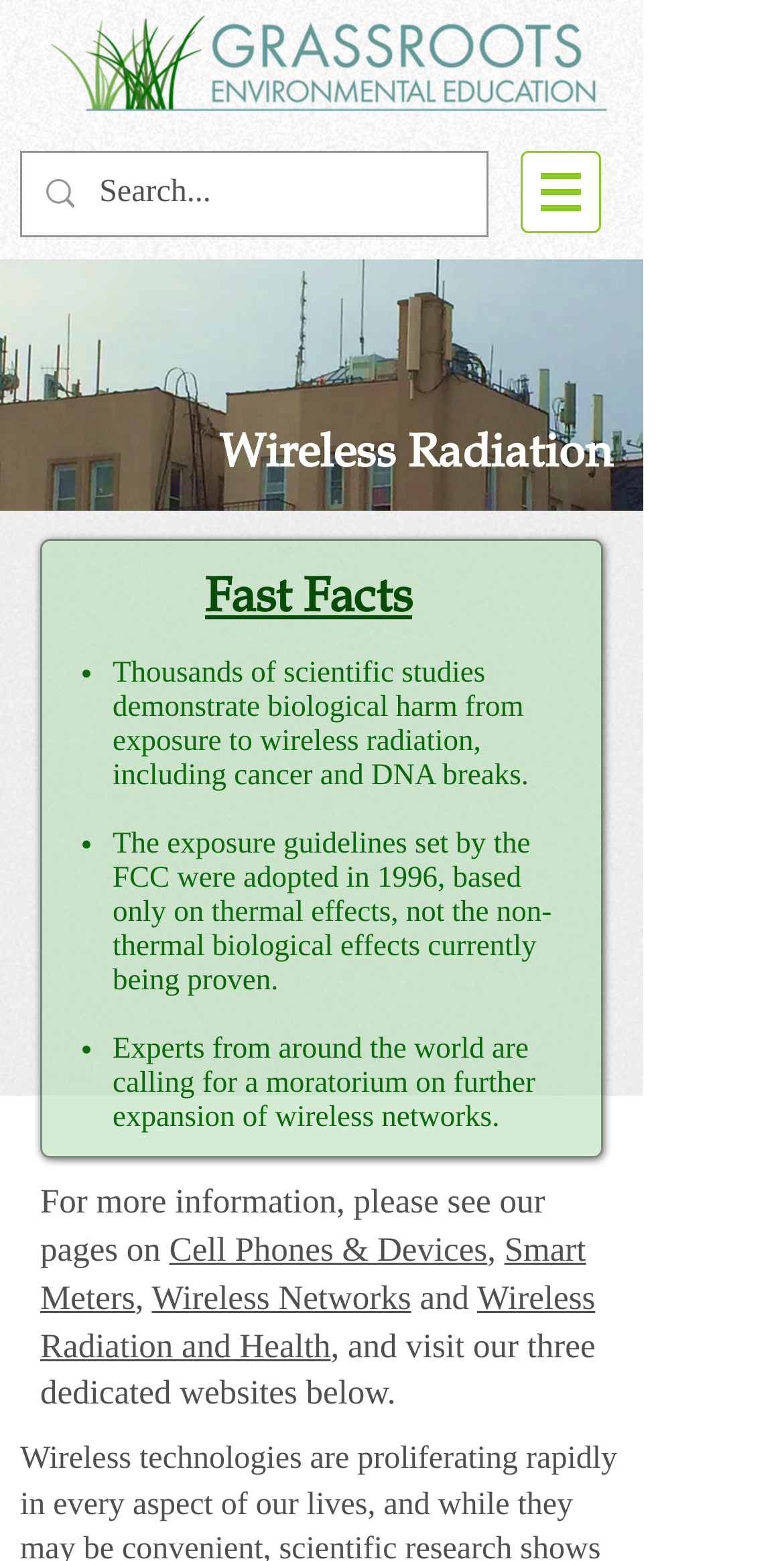What is recommended by experts regarding wireless networks?
Carefully analyze the image and provide a detailed answer to the question.

The text on the webpage states that 'Experts from around the world are calling for a moratorium on further expansion of wireless networks.' This suggests that experts are recommending a moratorium on the expansion of wireless networks.